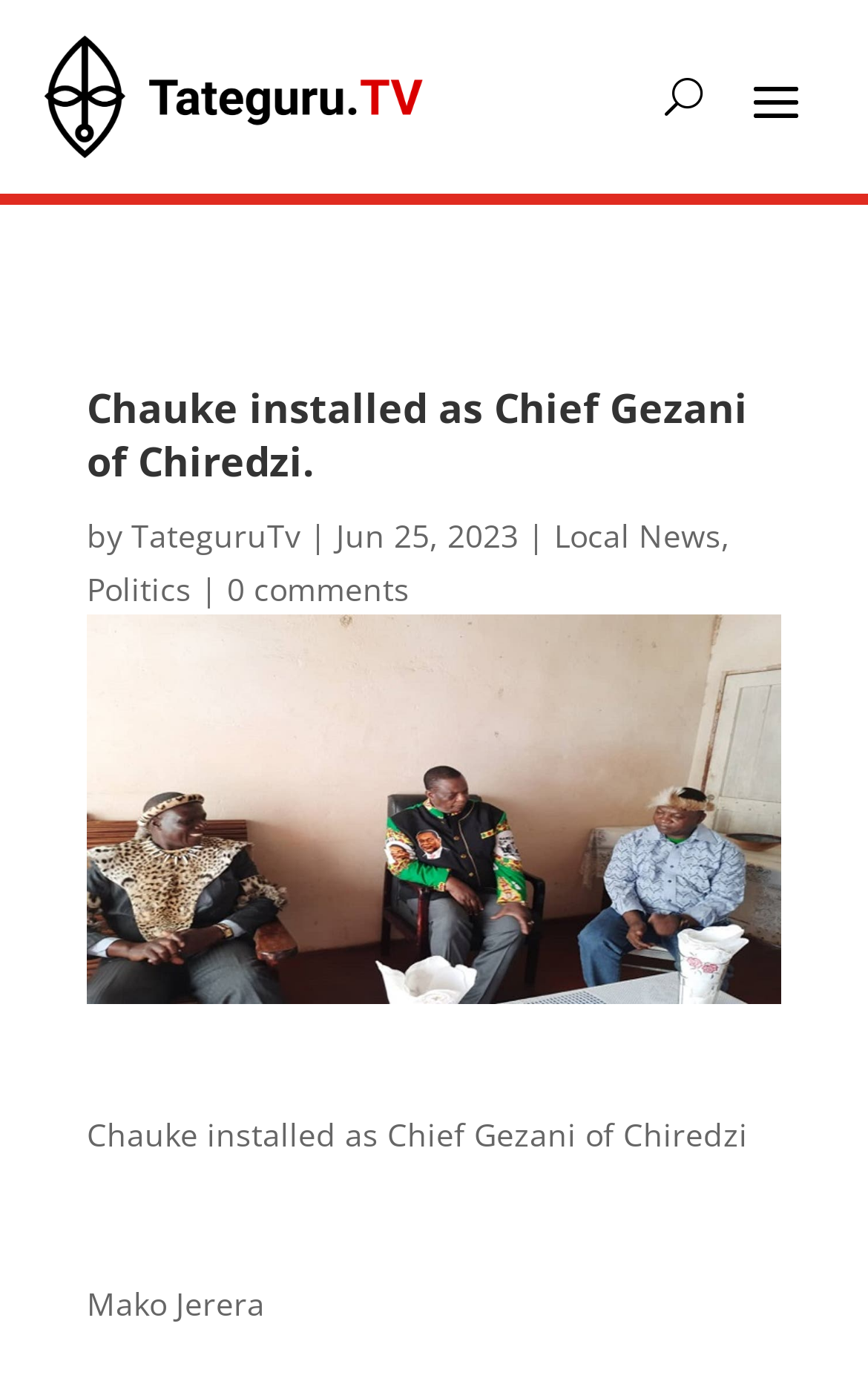What is the name of the person installed as Chief Gezani? Examine the screenshot and reply using just one word or a brief phrase.

Chauke